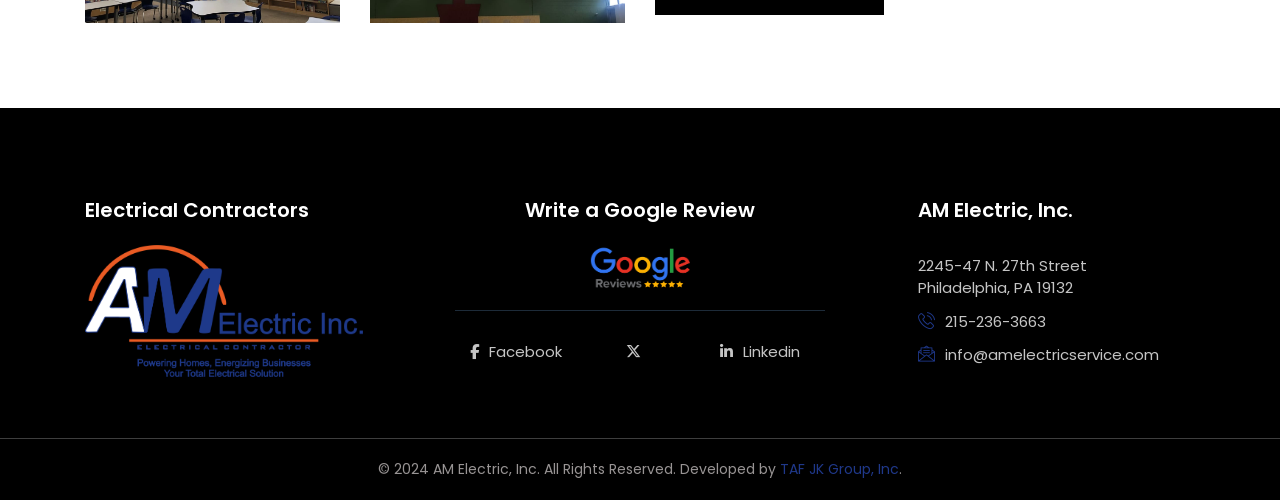How many social media links are present?
Using the visual information, respond with a single word or phrase.

3